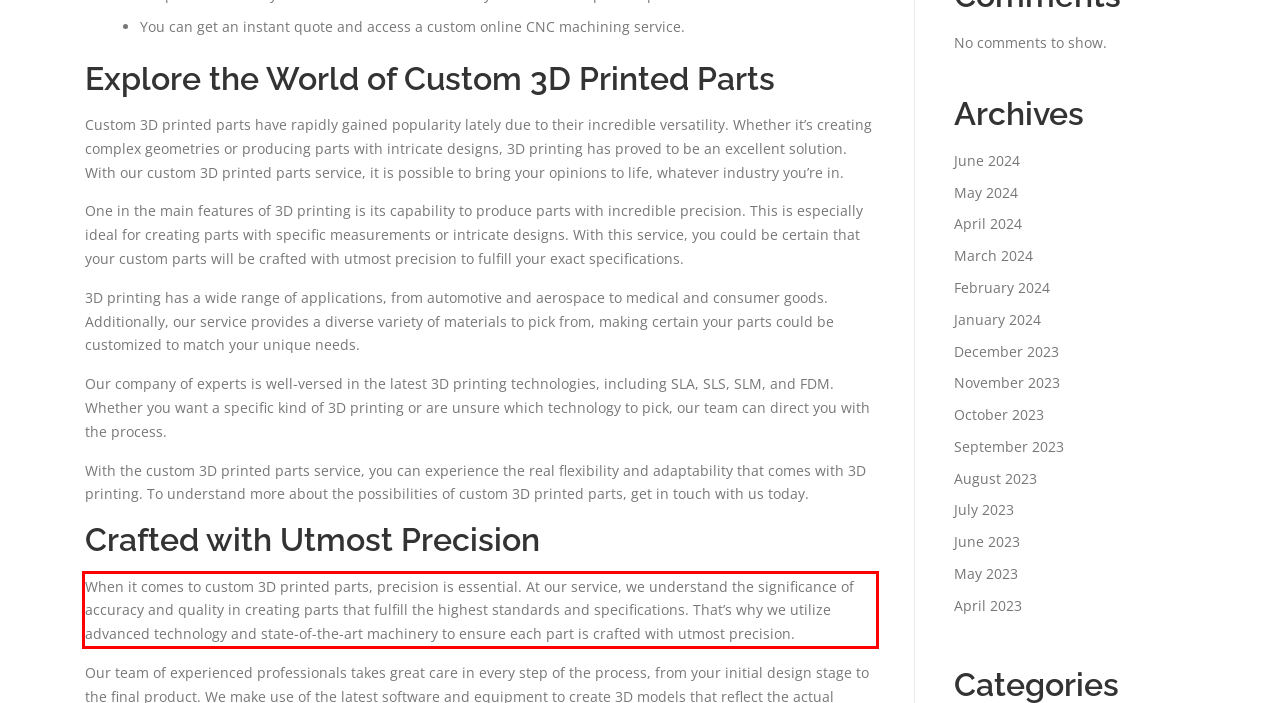Identify the text inside the red bounding box in the provided webpage screenshot and transcribe it.

When it comes to custom 3D printed parts, precision is essential. At our service, we understand the significance of accuracy and quality in creating parts that fulfill the highest standards and specifications. That’s why we utilize advanced technology and state-of-the-art machinery to ensure each part is crafted with utmost precision.